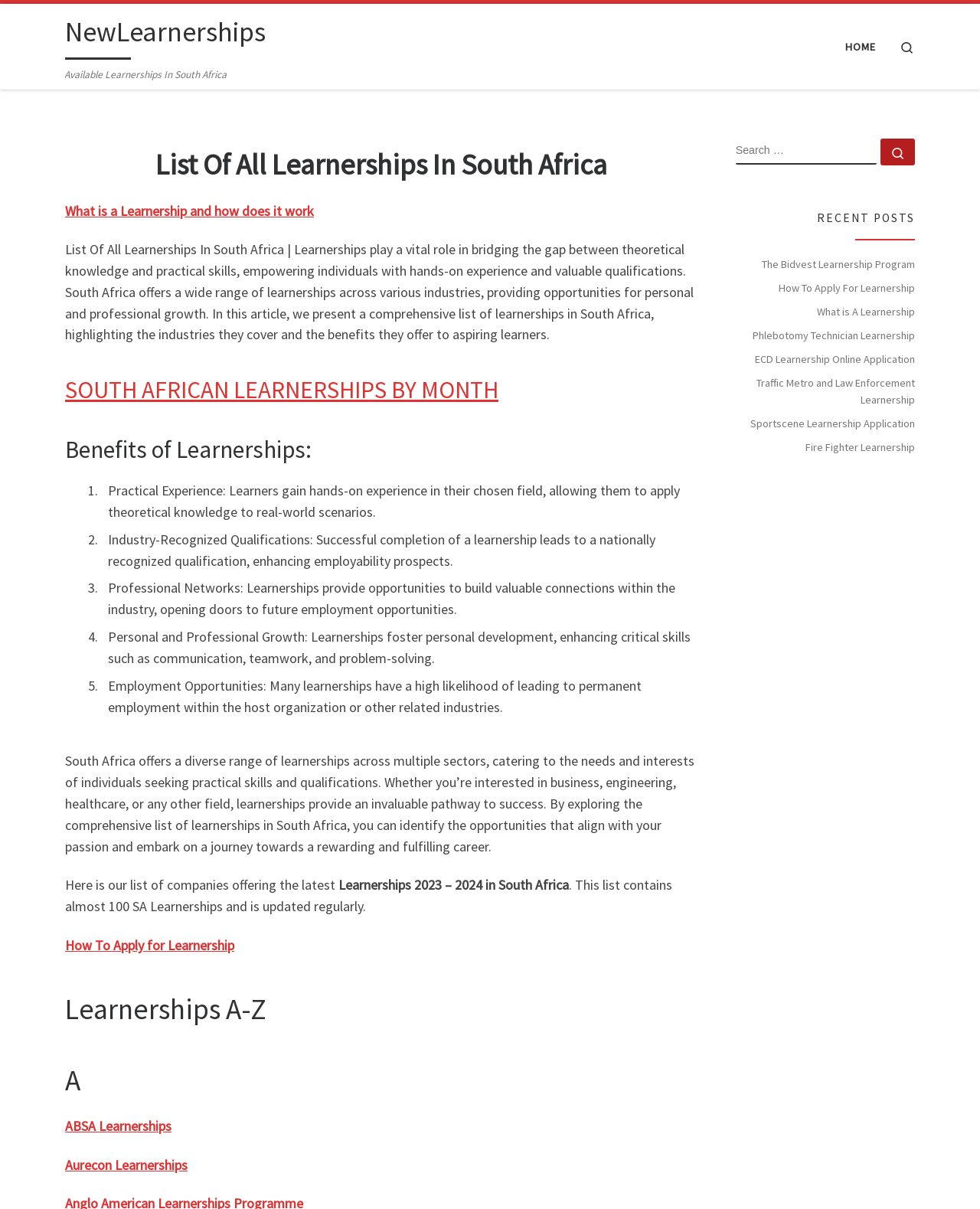Pinpoint the bounding box coordinates of the element that must be clicked to accomplish the following instruction: "Go to home page". The coordinates should be in the format of four float numbers between 0 and 1, i.e., [left, top, right, bottom].

[0.858, 0.025, 0.899, 0.052]